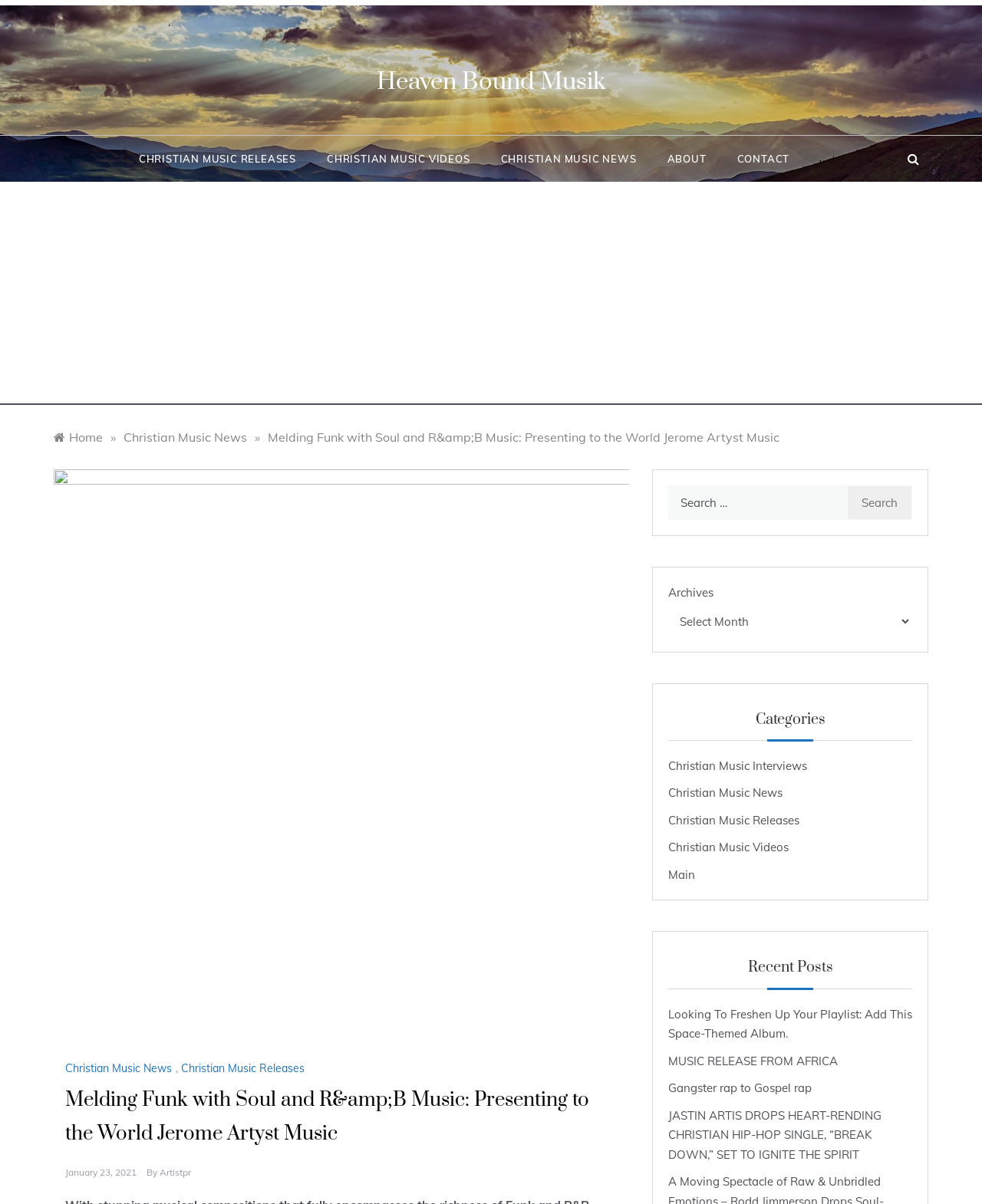Please locate the bounding box coordinates of the element's region that needs to be clicked to follow the instruction: "View Archives". The bounding box coordinates should be provided as four float numbers between 0 and 1, i.e., [left, top, right, bottom].

[0.68, 0.504, 0.929, 0.528]